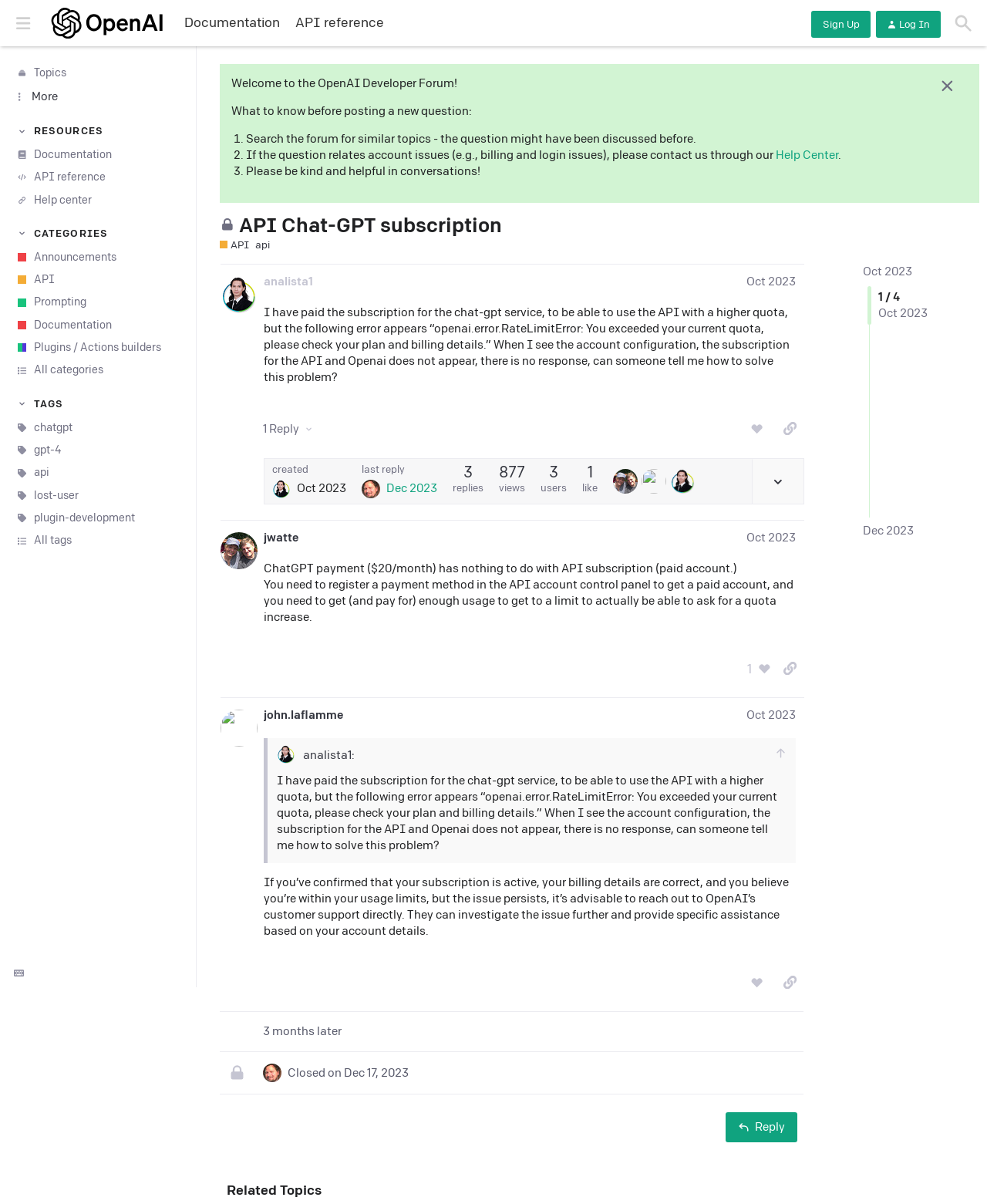Describe all the key features of the webpage in detail.

The webpage is the OpenAI Developer Forum, specifically a topic page about an API Chat-GPT subscription issue. At the top, there is a header section with a button to toggle the sidebar, a link to the OpenAI Developer Forum, and buttons to sign up and log in. 

Below the header, there are several links to different sections of the forum, including topics, documentation, API reference, and more. On the left side, there is a sidebar with buttons to expand or collapse sections, including resources, categories, and tags. Each section has multiple links to specific topics or categories.

The main content area has a welcome message and a brief guide on what to know before posting a new question. There is a list of three points, including searching the forum for similar topics, contacting the help center for account issues, and being kind and helpful in conversations.

Below the guide, there is a heading indicating that the topic is closed and no longer accepts new replies. The topic title is "API Chat-GPT subscription" and has a link to the API category. There is a list of tags, including "api", and a link to the original post date.

The original post is from a user named "analista1" and is dated October 2023. The post describes an issue with an API Chat-GPT subscription, where the user is getting a rate limit error despite having paid for the subscription. The user is asking for help in resolving the issue. There is a button to view the one reply to the post.